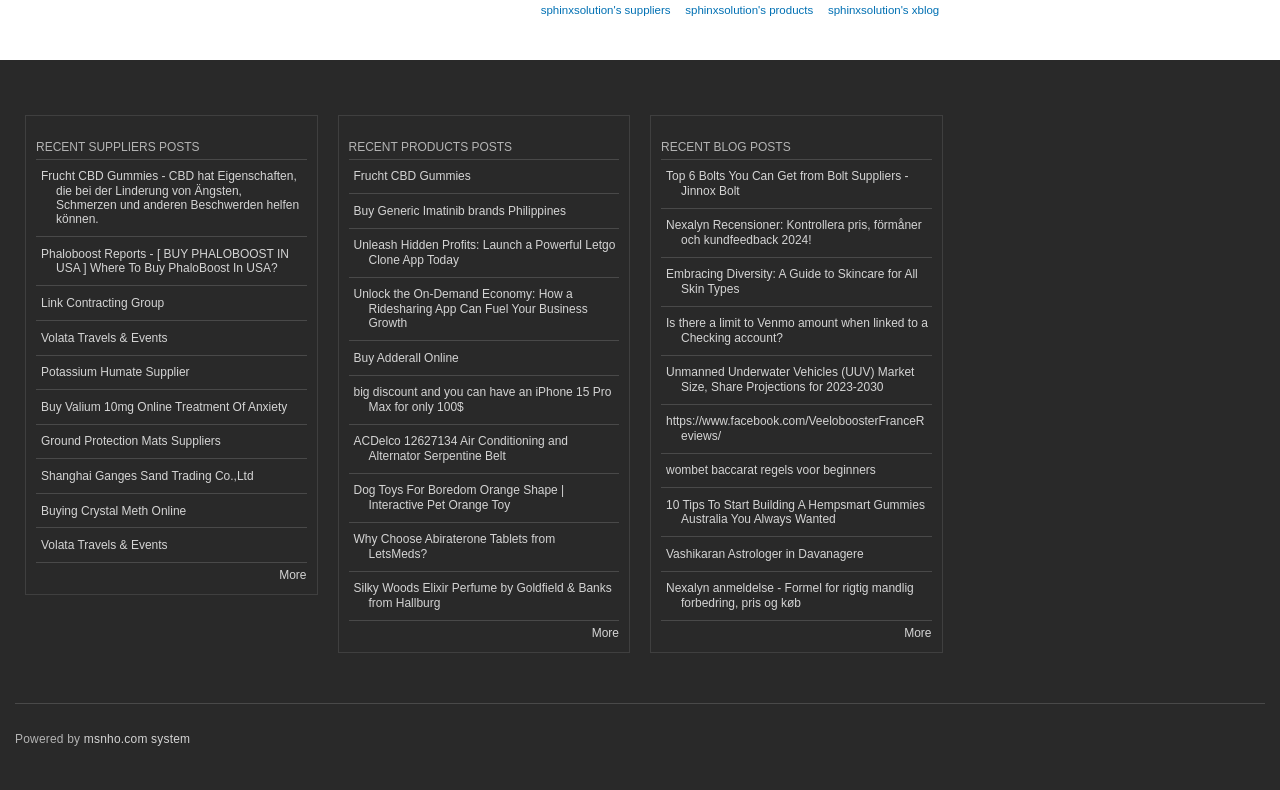Based on the element description: "Buy Adderall Online", identify the bounding box coordinates for this UI element. The coordinates must be four float numbers between 0 and 1, listed as [left, top, right, bottom].

[0.272, 0.432, 0.484, 0.476]